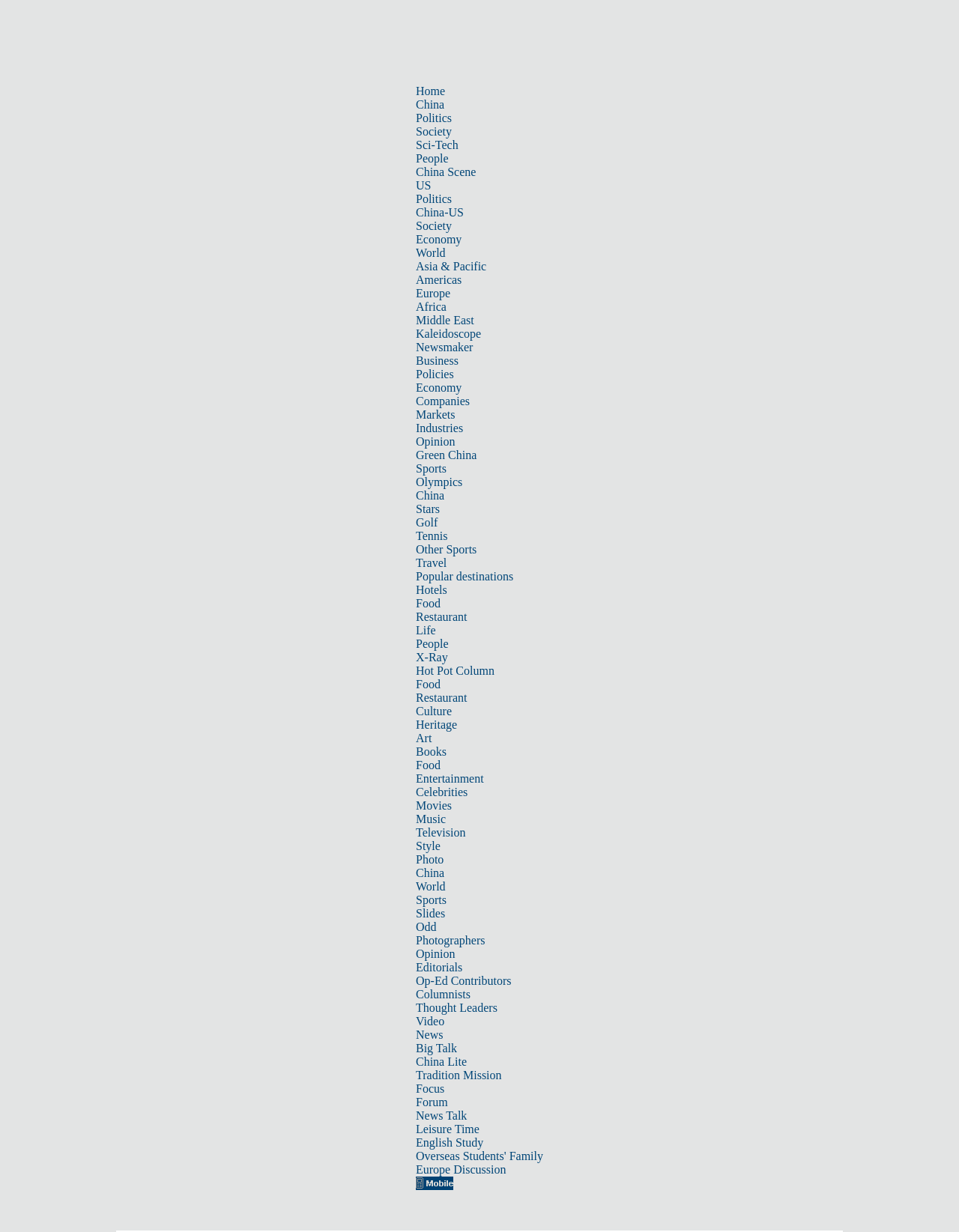Find the bounding box coordinates of the element to click in order to complete this instruction: "Click on the 'Politics' link". The bounding box coordinates must be four float numbers between 0 and 1, denoted as [left, top, right, bottom].

[0.434, 0.091, 0.471, 0.101]